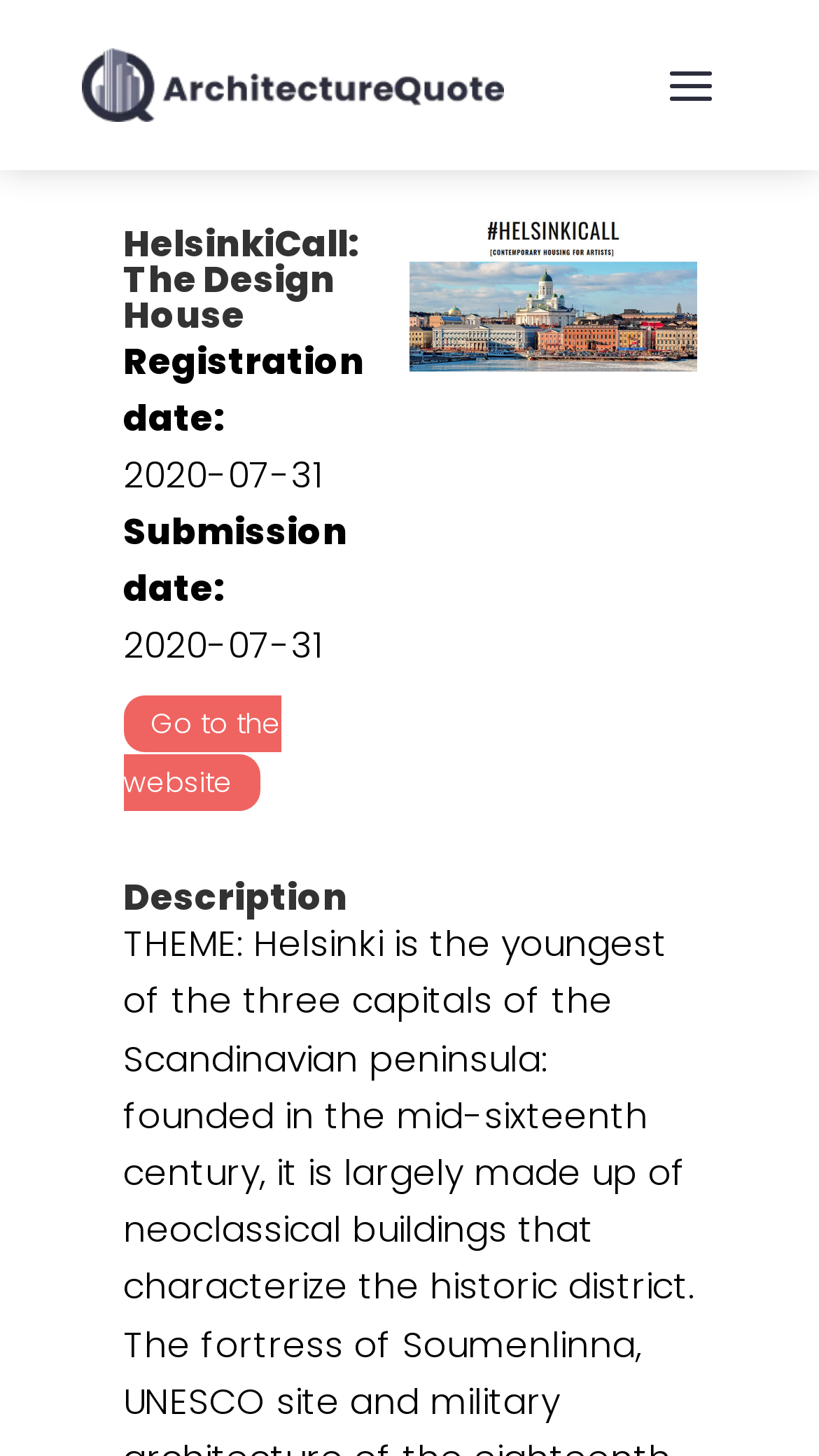Use one word or a short phrase to answer the question provided: 
What type of image is displayed?

competition